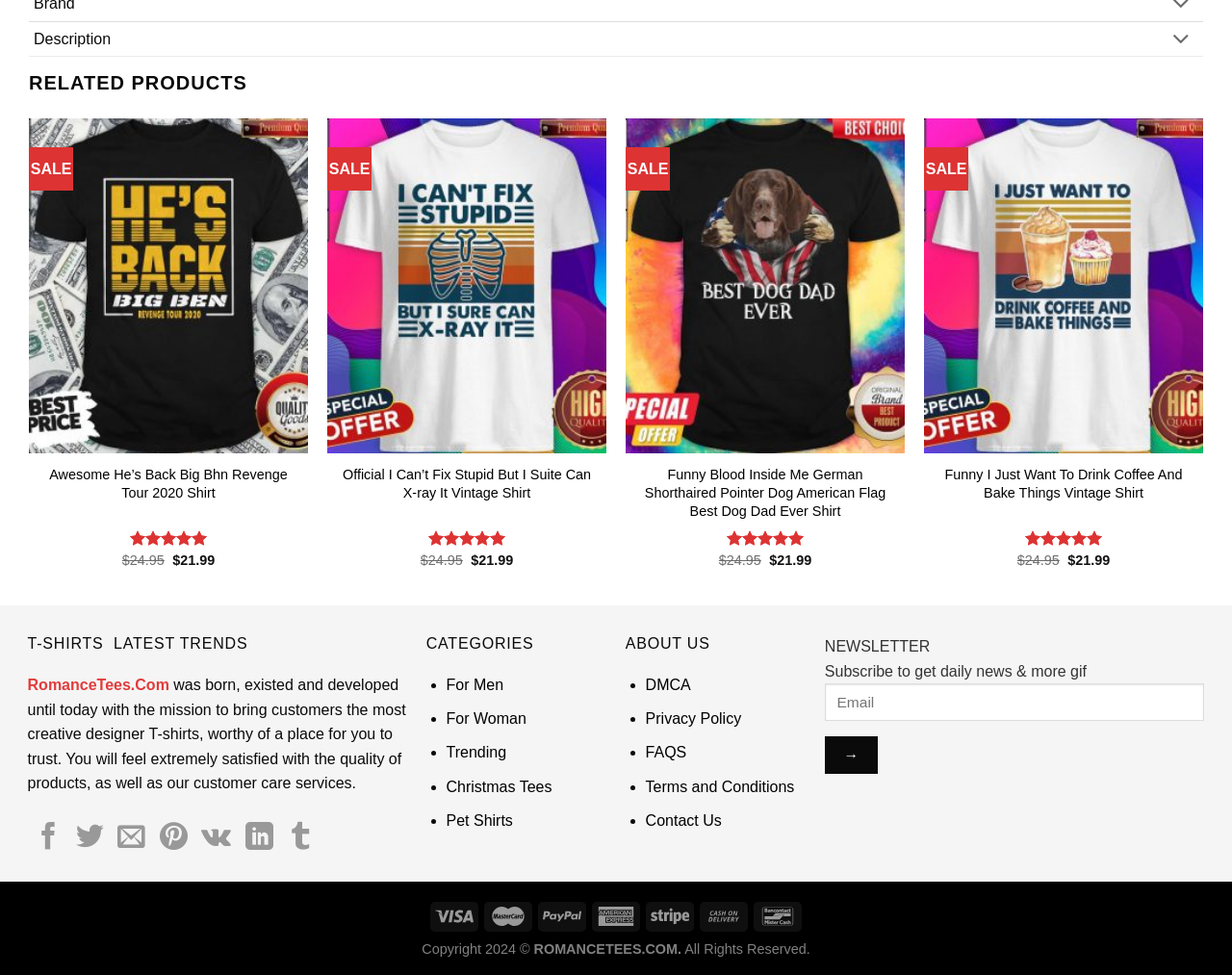How many products are displayed on the page?
Based on the visual details in the image, please answer the question thoroughly.

There are 4 products displayed on the page, each with its own image, description, and price. The products are arranged in a grid layout with two products per row.